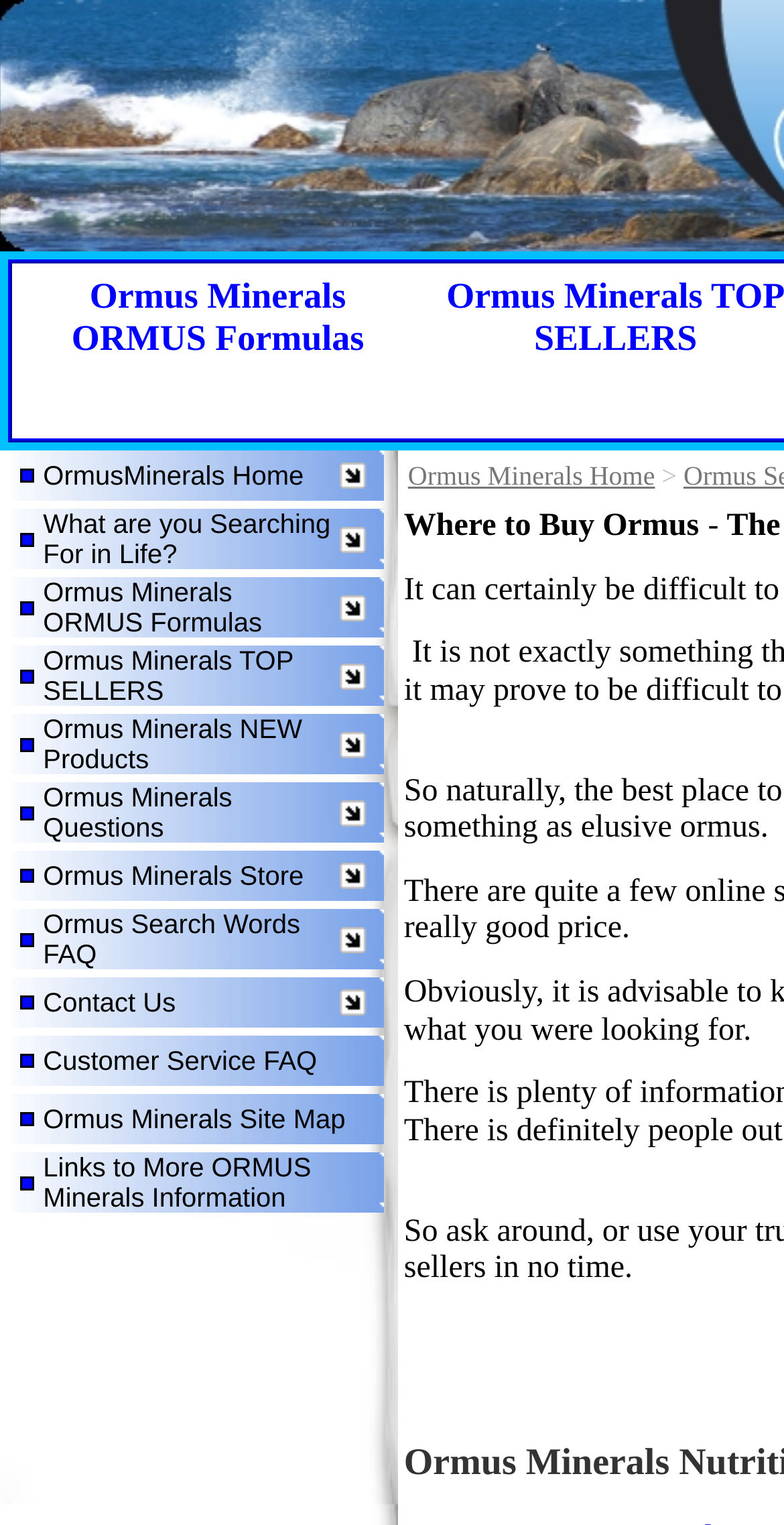Provide the bounding box coordinates, formatted as (top-left x, top-left y, bottom-right x, bottom-right y), with all values being floating point numbers between 0 and 1. Identify the bounding box of the UI element that matches the description: Contact Us

[0.055, 0.647, 0.422, 0.667]